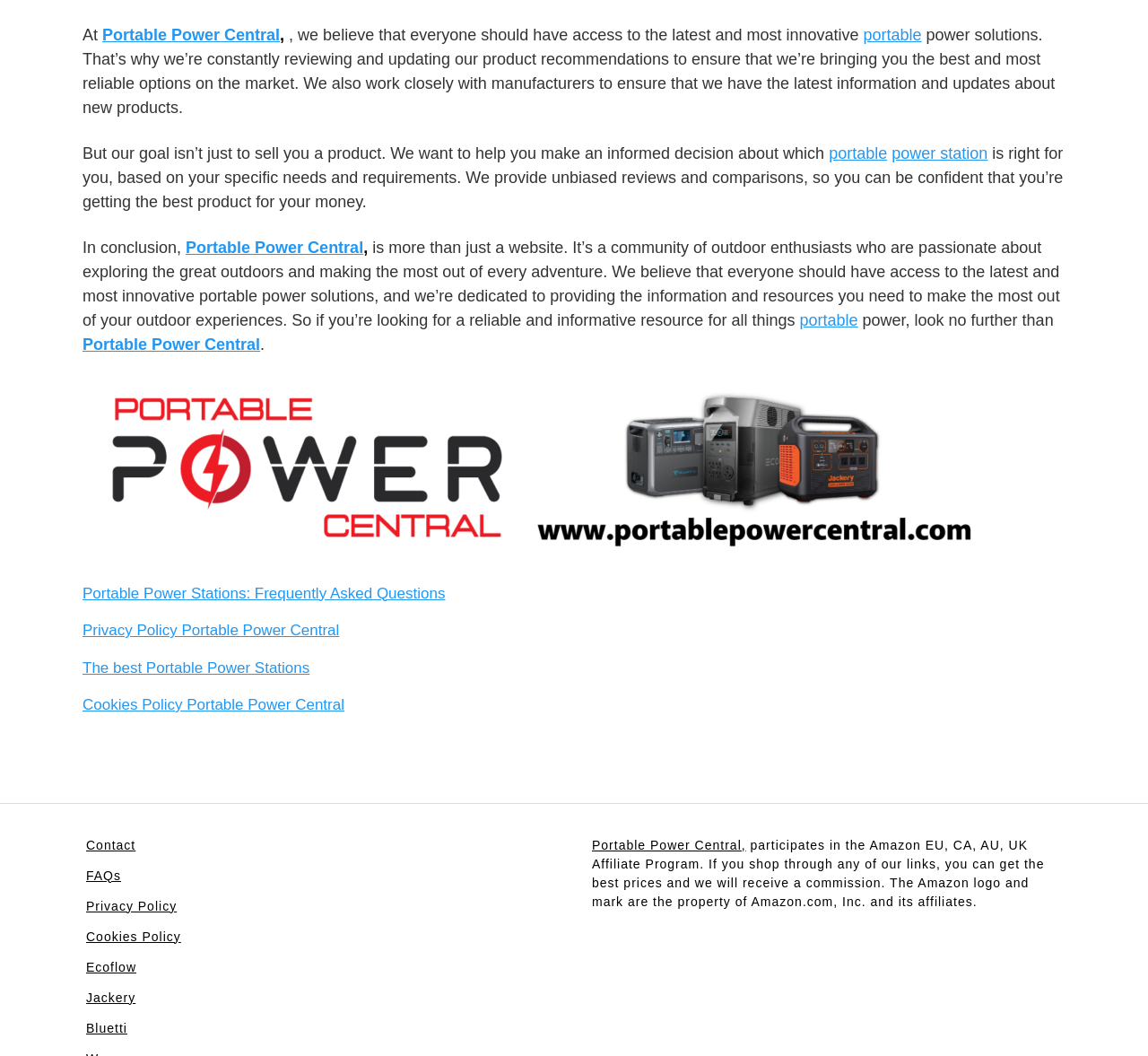Could you highlight the region that needs to be clicked to execute the instruction: "Learn about portable power stations"?

[0.777, 0.136, 0.86, 0.153]